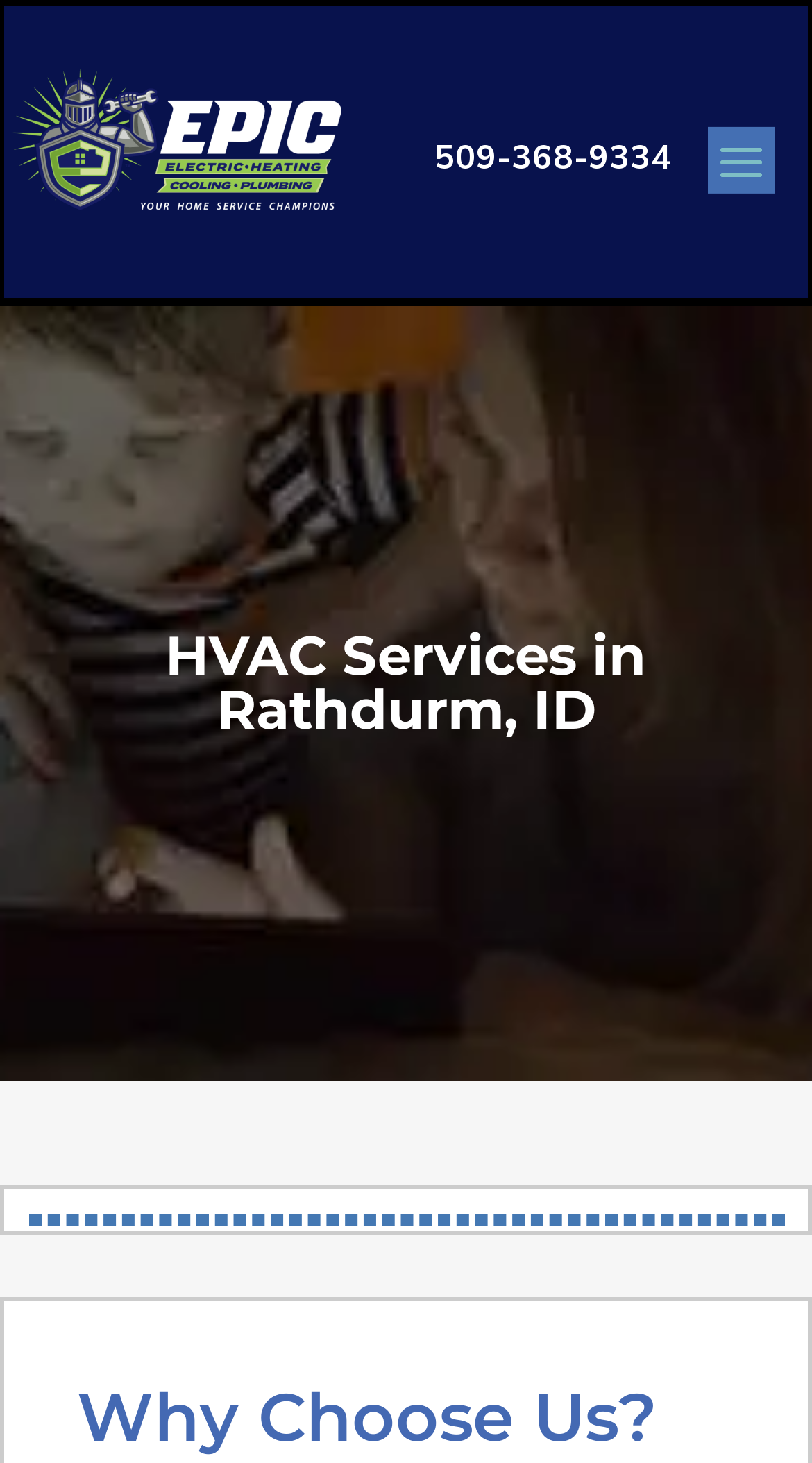Using the provided element description, identify the bounding box coordinates as (top-left x, top-left y, bottom-right x, bottom-right y). Ensure all values are between 0 and 1. Description: 509-368-9334

[0.535, 0.092, 0.827, 0.123]